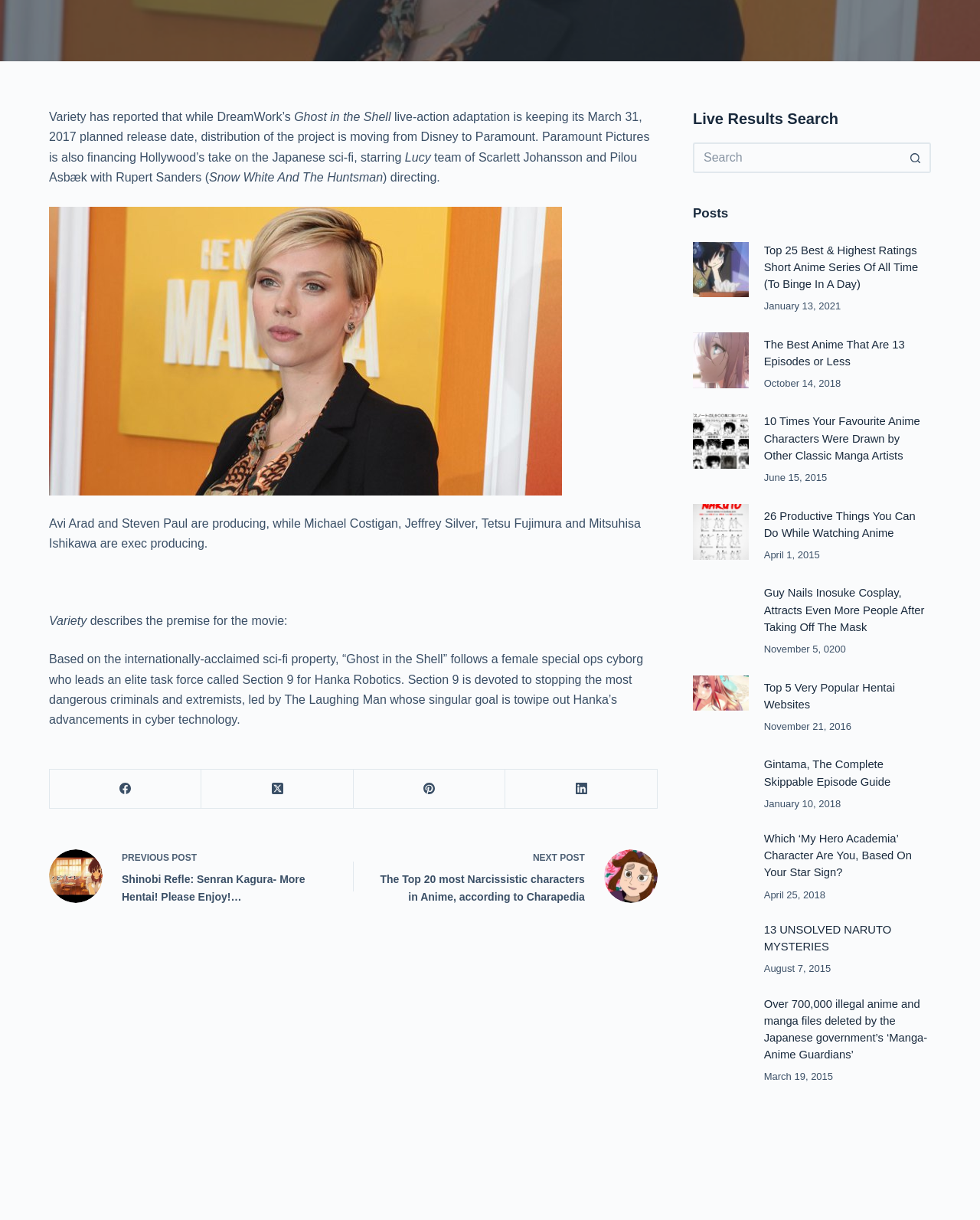Locate the bounding box of the UI element defined by this description: "Arts". The coordinates should be given as four float numbers between 0 and 1, formatted as [left, top, right, bottom].

[0.031, 0.129, 0.053, 0.139]